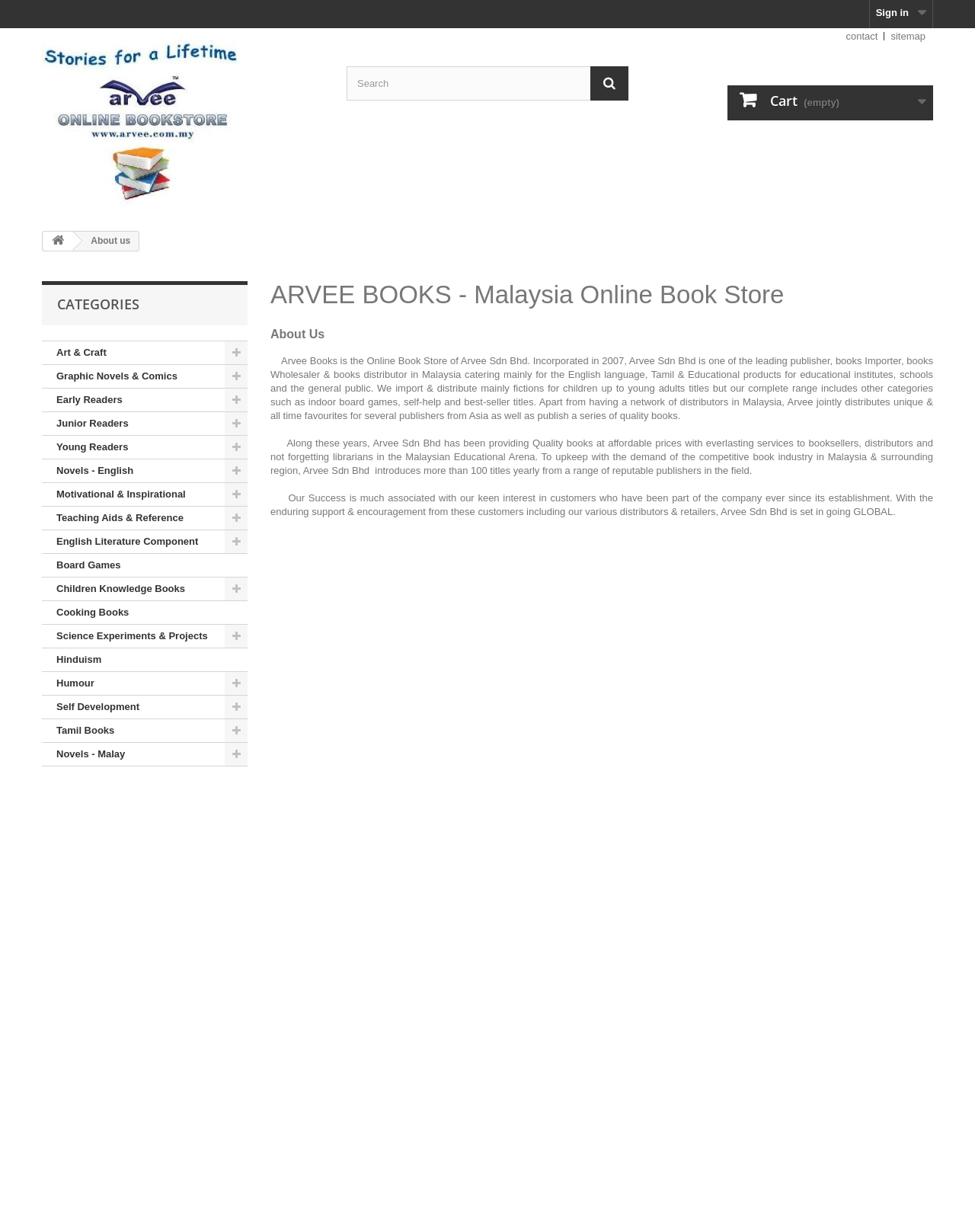What is the current status of the cart?
Your answer should be a single word or phrase derived from the screenshot.

empty